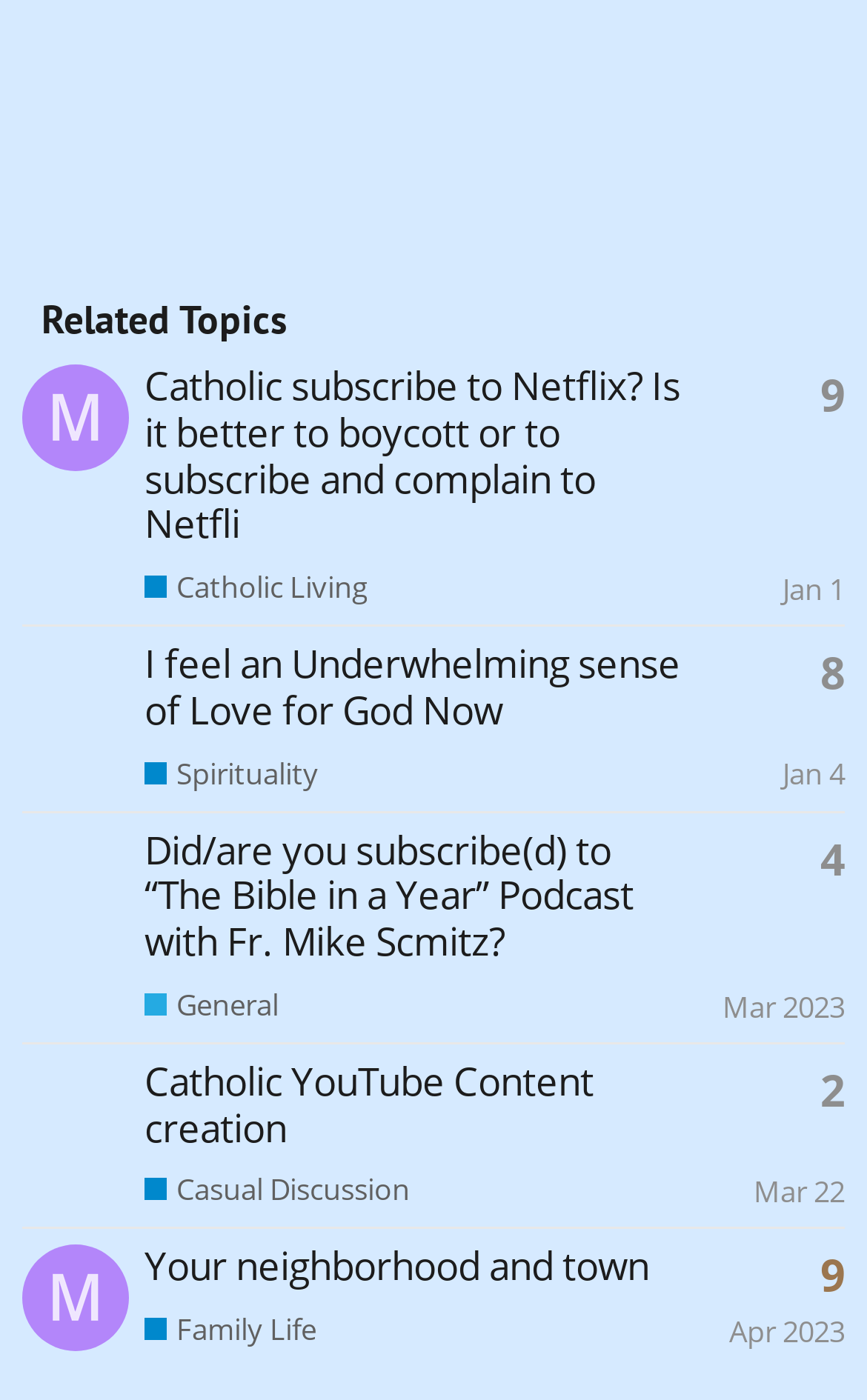Determine the bounding box coordinates of the clickable area required to perform the following instruction: "View topic 'Catholic subscribe to Netflix? Is it better to boycott or to subscribe and complain to Netfli'". The coordinates should be represented as four float numbers between 0 and 1: [left, top, right, bottom].

[0.167, 0.258, 0.785, 0.393]